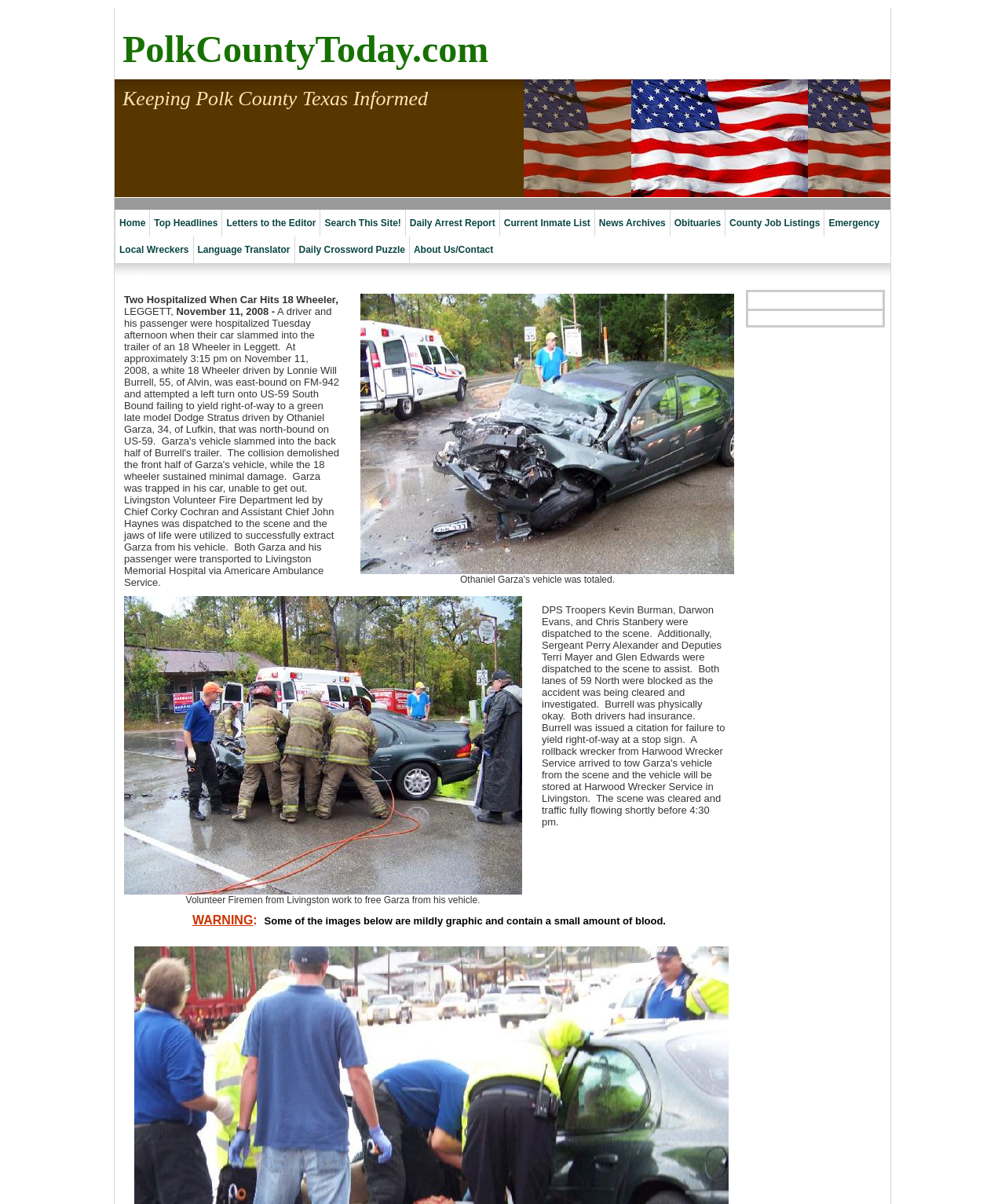Please identify the bounding box coordinates of the element that needs to be clicked to execute the following command: "Read the 'Daily Arrest Report'". Provide the bounding box using four float numbers between 0 and 1, formatted as [left, top, right, bottom].

[0.403, 0.174, 0.497, 0.196]